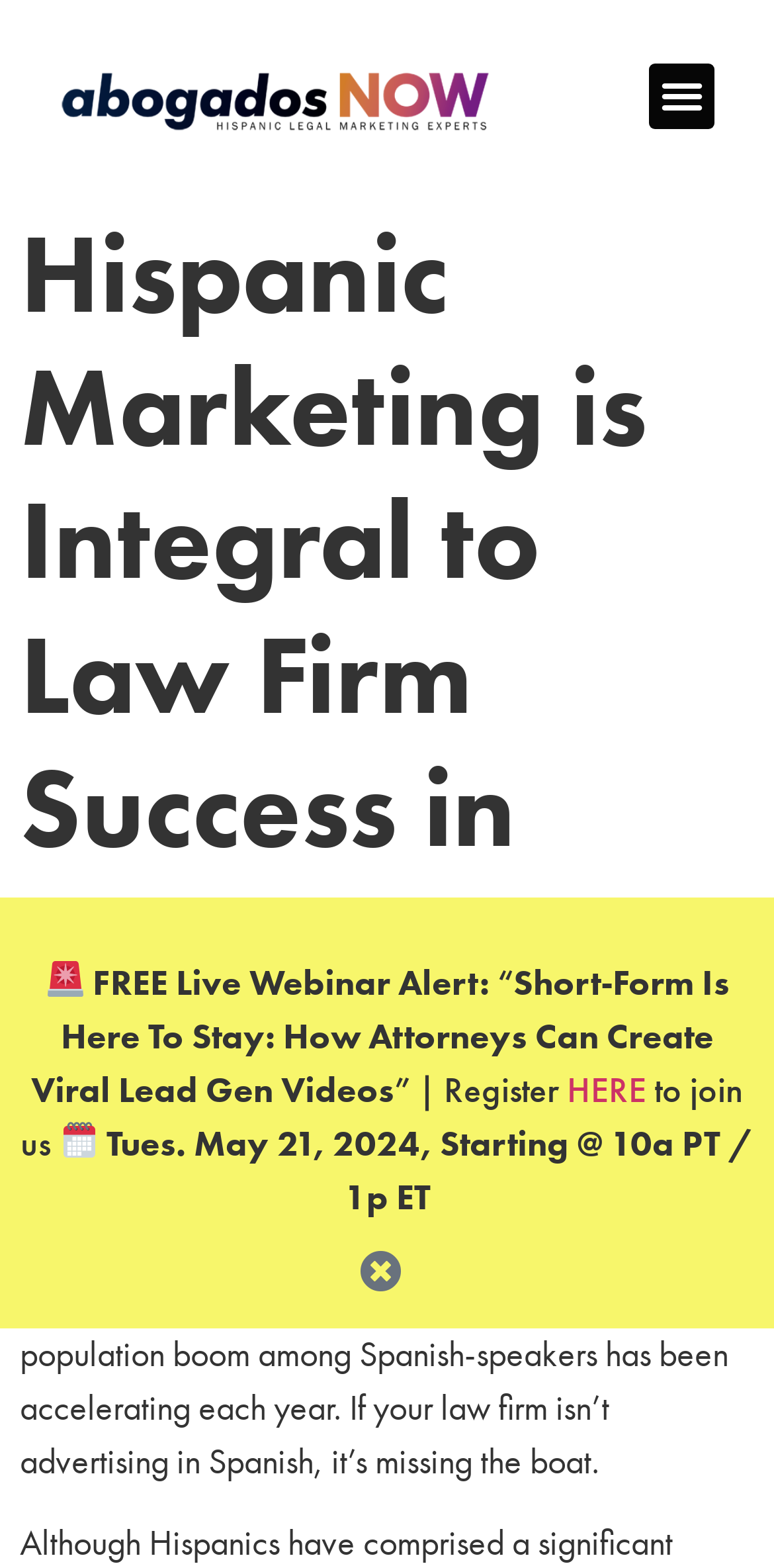Answer the question using only a single word or phrase: 
What is the topic of the free live webinar?

Short-Form Is Here To Stay